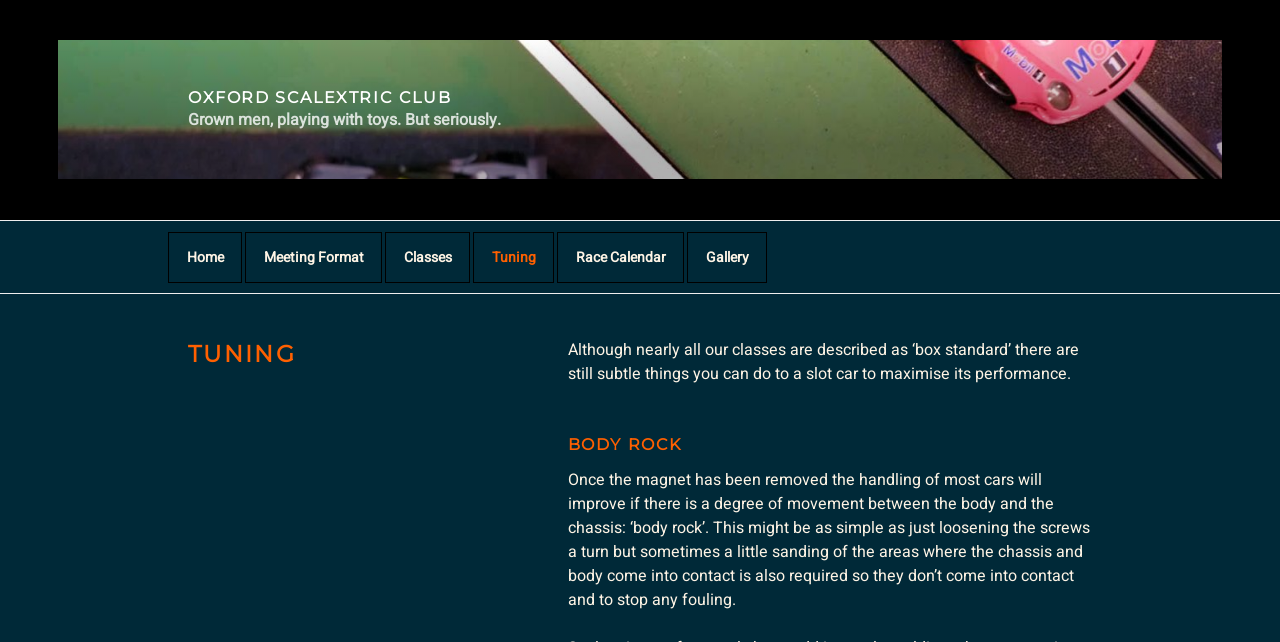Extract the bounding box of the UI element described as: "Oxford Scalextric Club".

[0.147, 0.137, 0.353, 0.167]